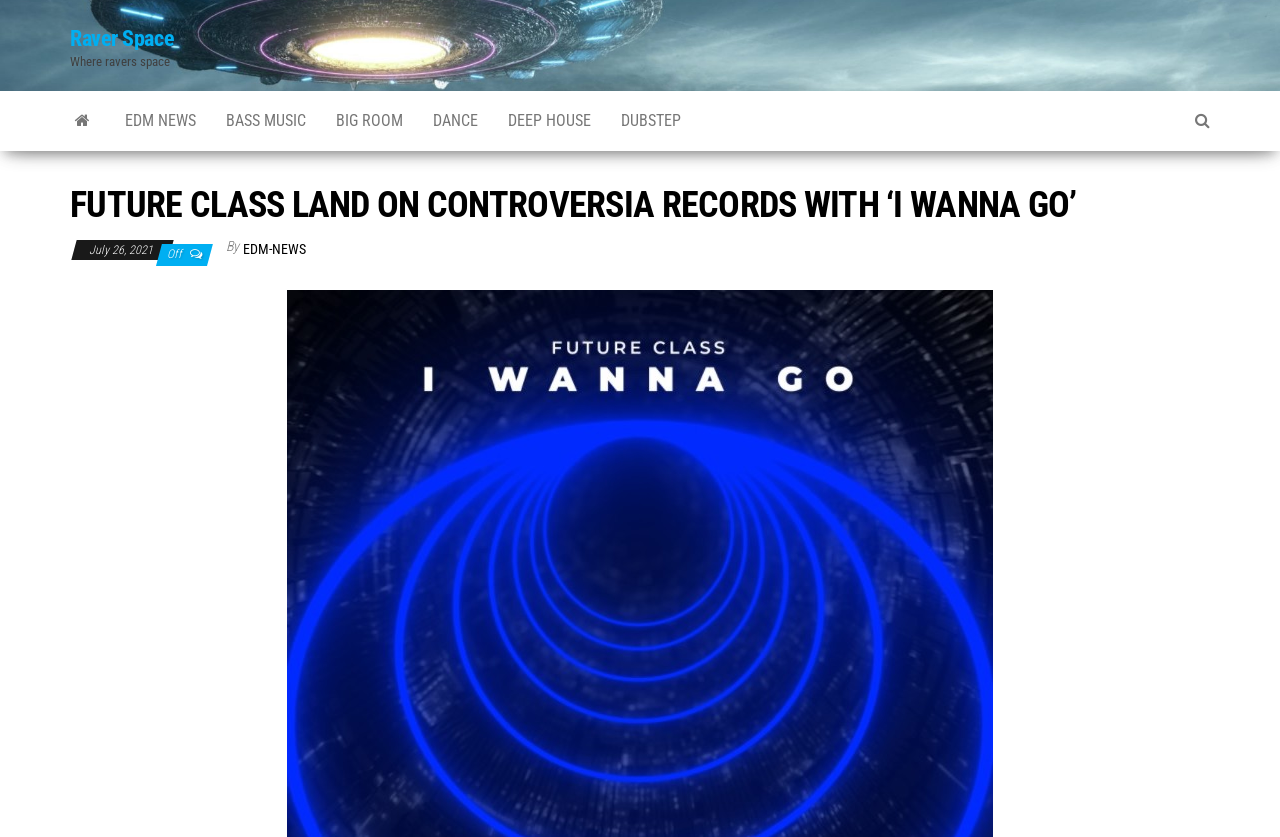Pinpoint the bounding box coordinates of the clickable area needed to execute the instruction: "Check out the post by EDM-NEWS". The coordinates should be specified as four float numbers between 0 and 1, i.e., [left, top, right, bottom].

[0.19, 0.288, 0.239, 0.308]